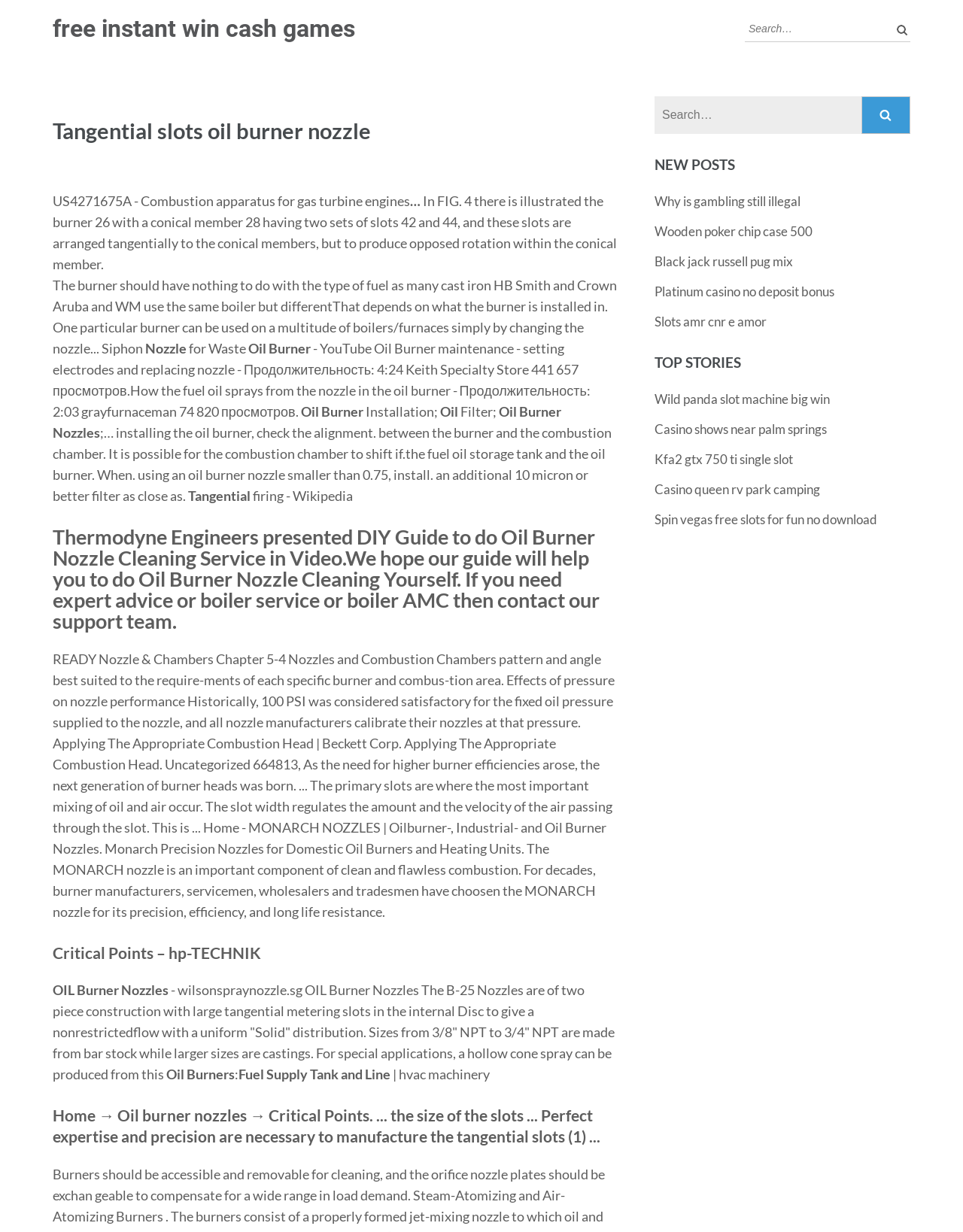Please provide the bounding box coordinates for the element that needs to be clicked to perform the following instruction: "Search in the bottom search bar". The coordinates should be given as four float numbers between 0 and 1, i.e., [left, top, right, bottom].

[0.68, 0.078, 0.945, 0.109]